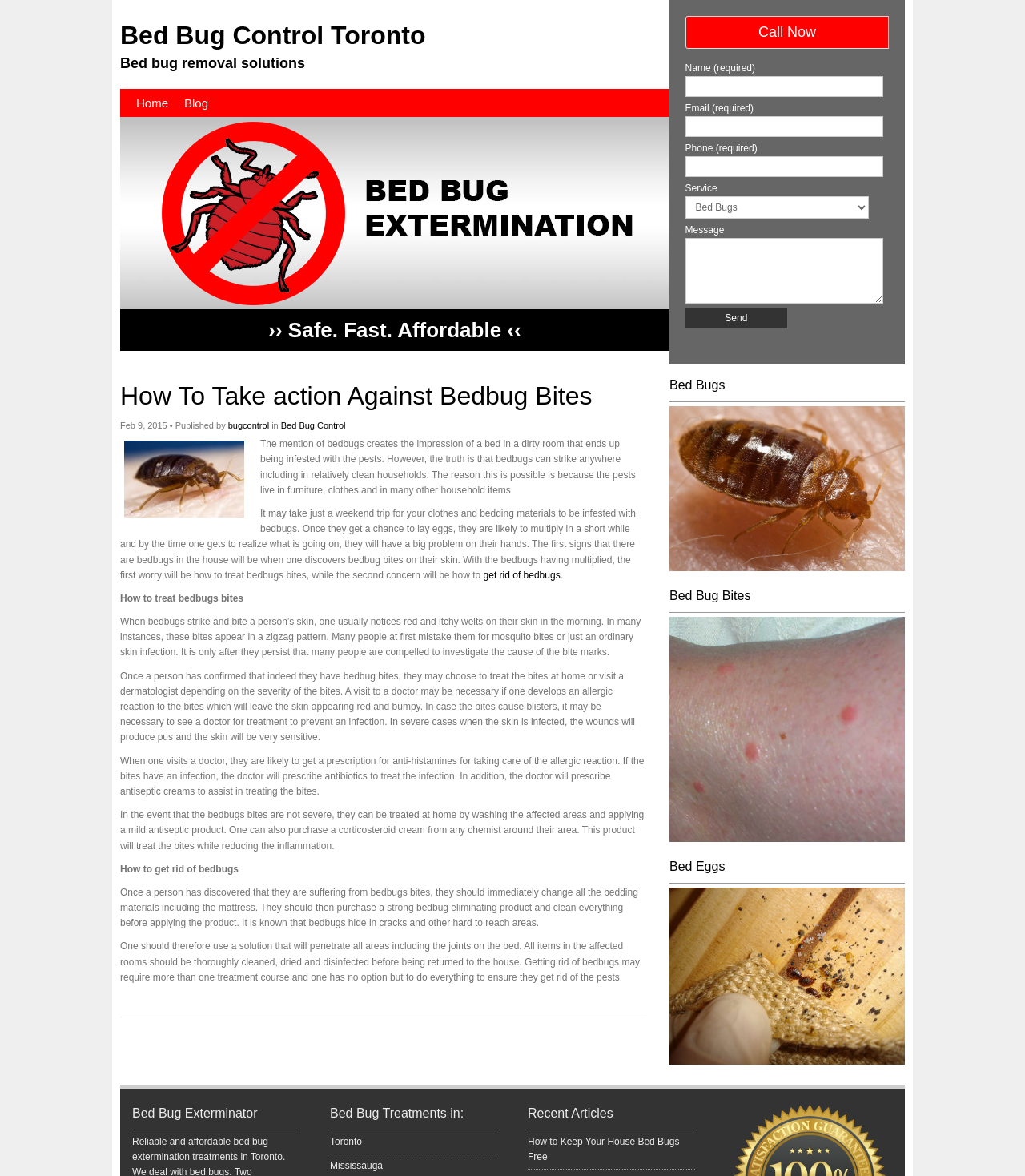Extract the primary header of the webpage and generate its text.

Bed Bug Control Toronto